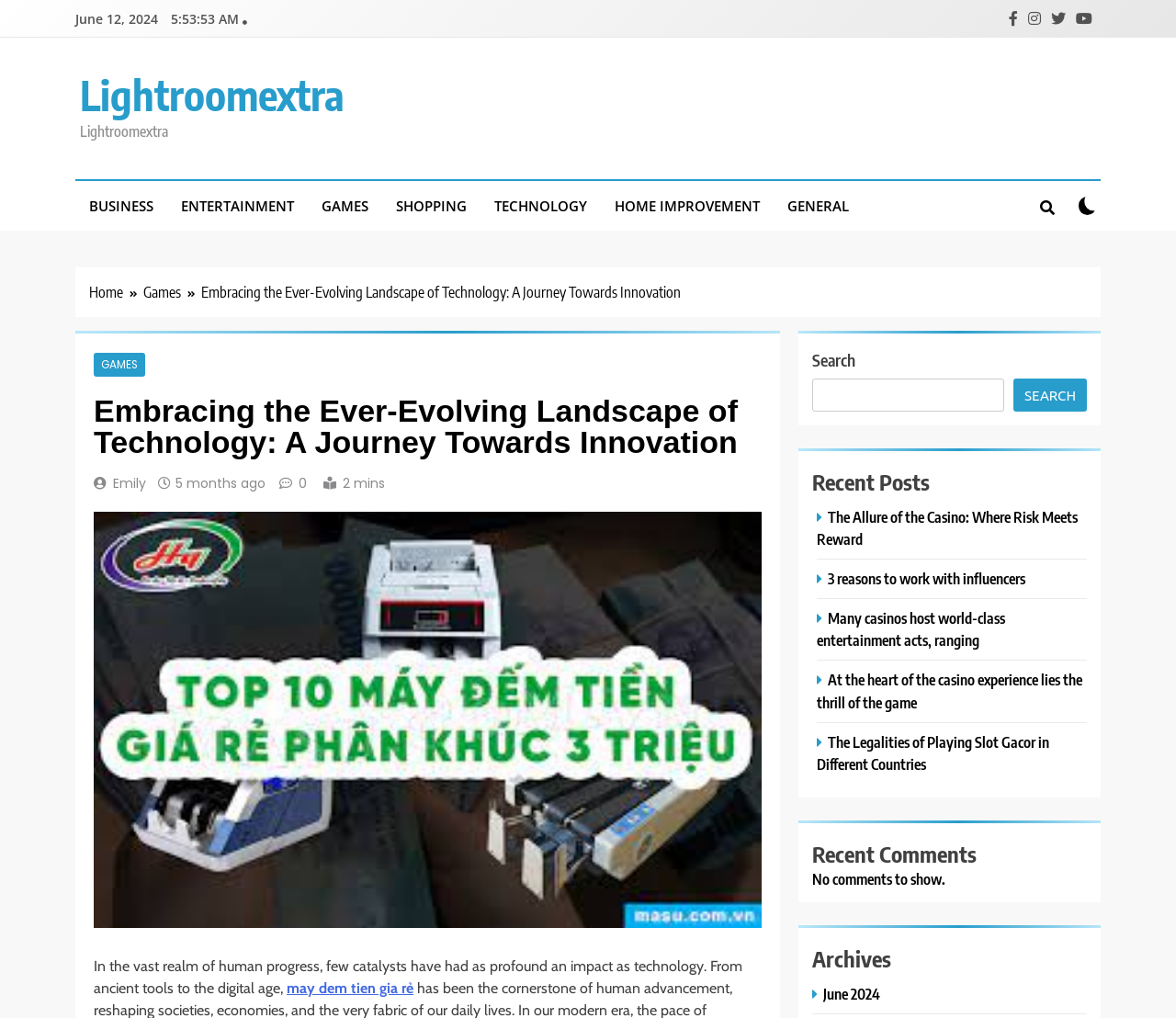Determine the bounding box coordinates of the region to click in order to accomplish the following instruction: "Click on the Lightroomextra link". Provide the coordinates as four float numbers between 0 and 1, specifically [left, top, right, bottom].

[0.068, 0.068, 0.293, 0.118]